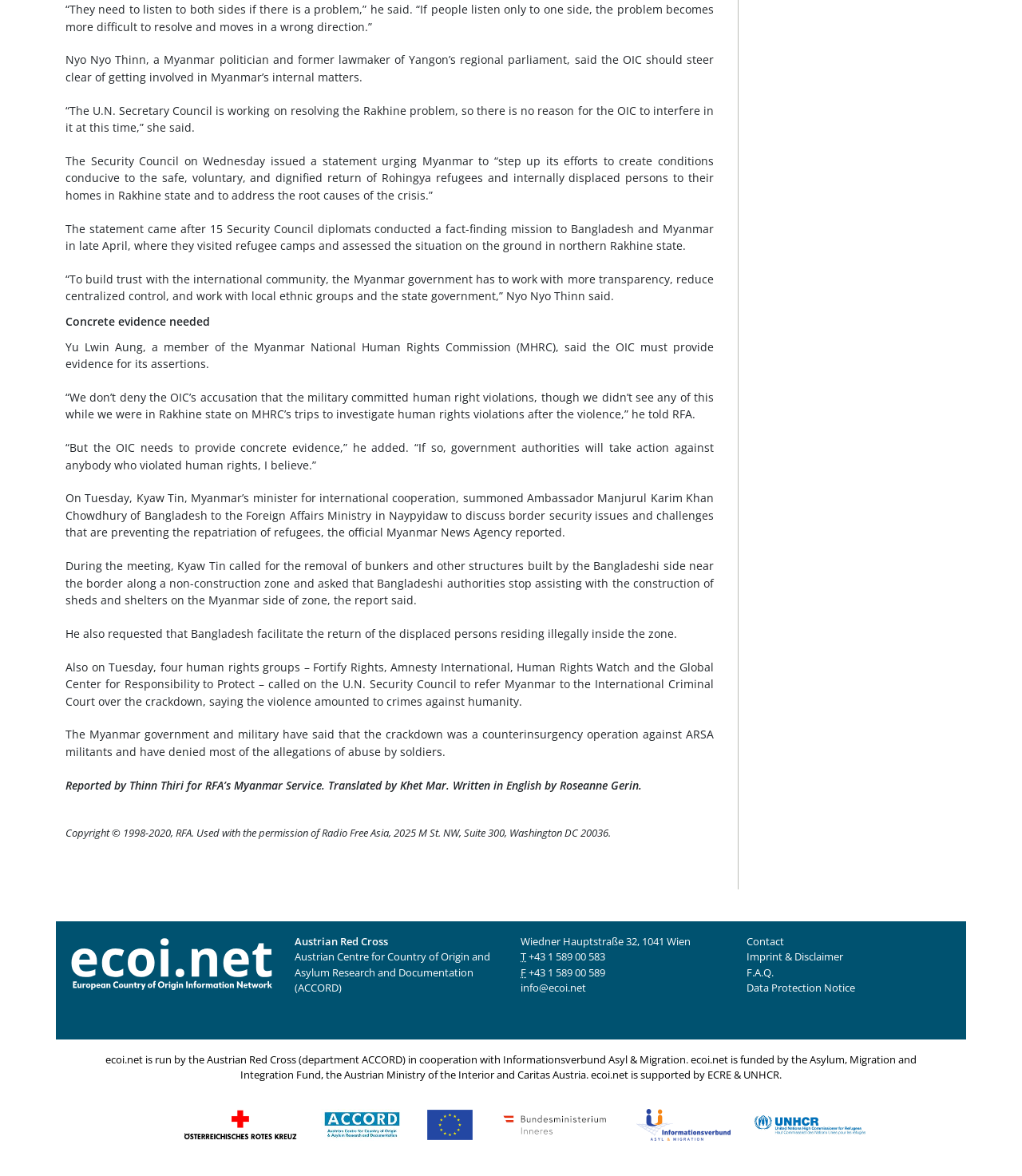Please locate the bounding box coordinates of the element's region that needs to be clicked to follow the instruction: "Enter your email address". The bounding box coordinates should be provided as four float numbers between 0 and 1, i.e., [left, top, right, bottom].

None